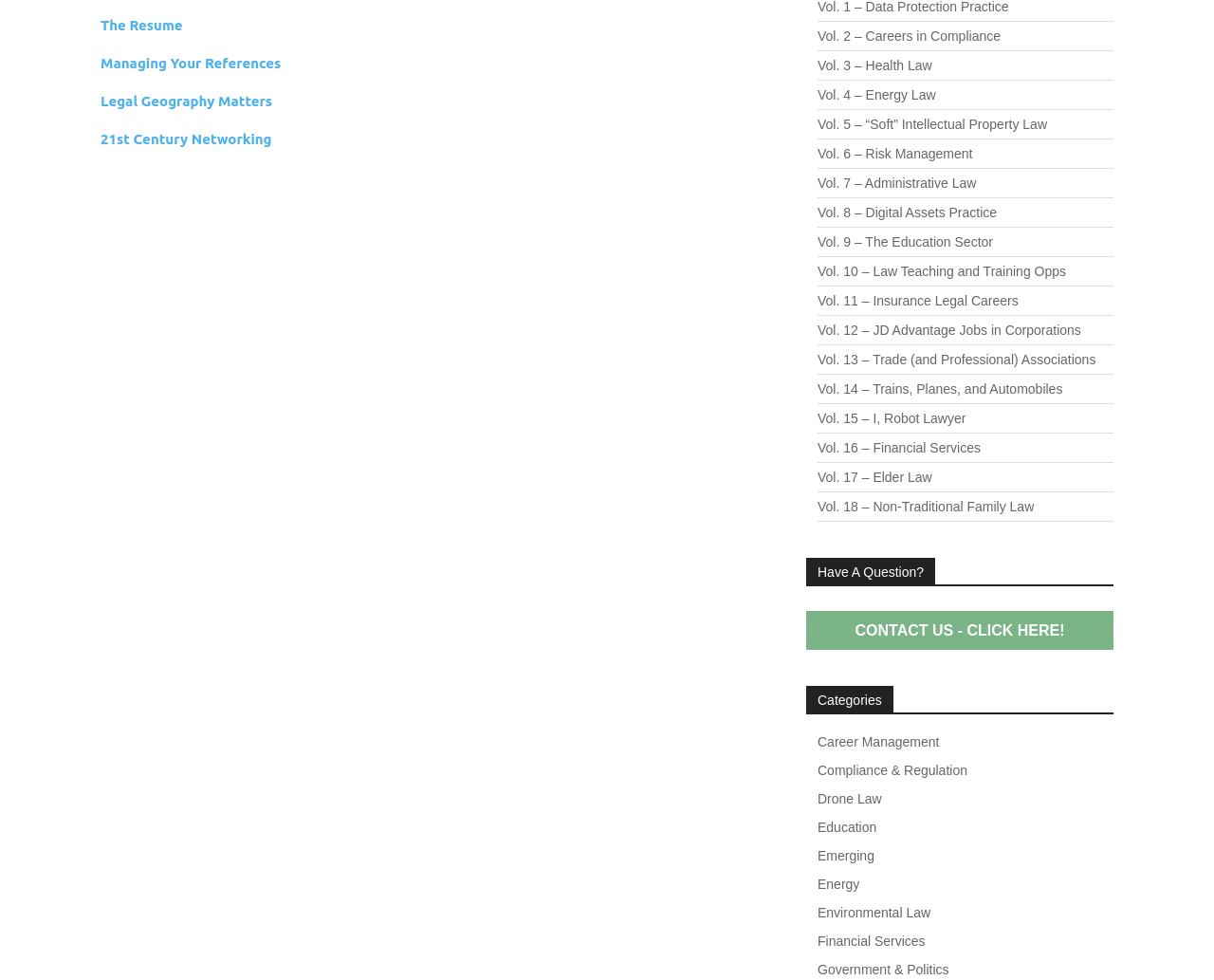Using the given element description, provide the bounding box coordinates (top-left x, top-left y, bottom-right x, bottom-right y) for the corresponding UI element in the screenshot: Education

[0.673, 0.836, 0.722, 0.852]